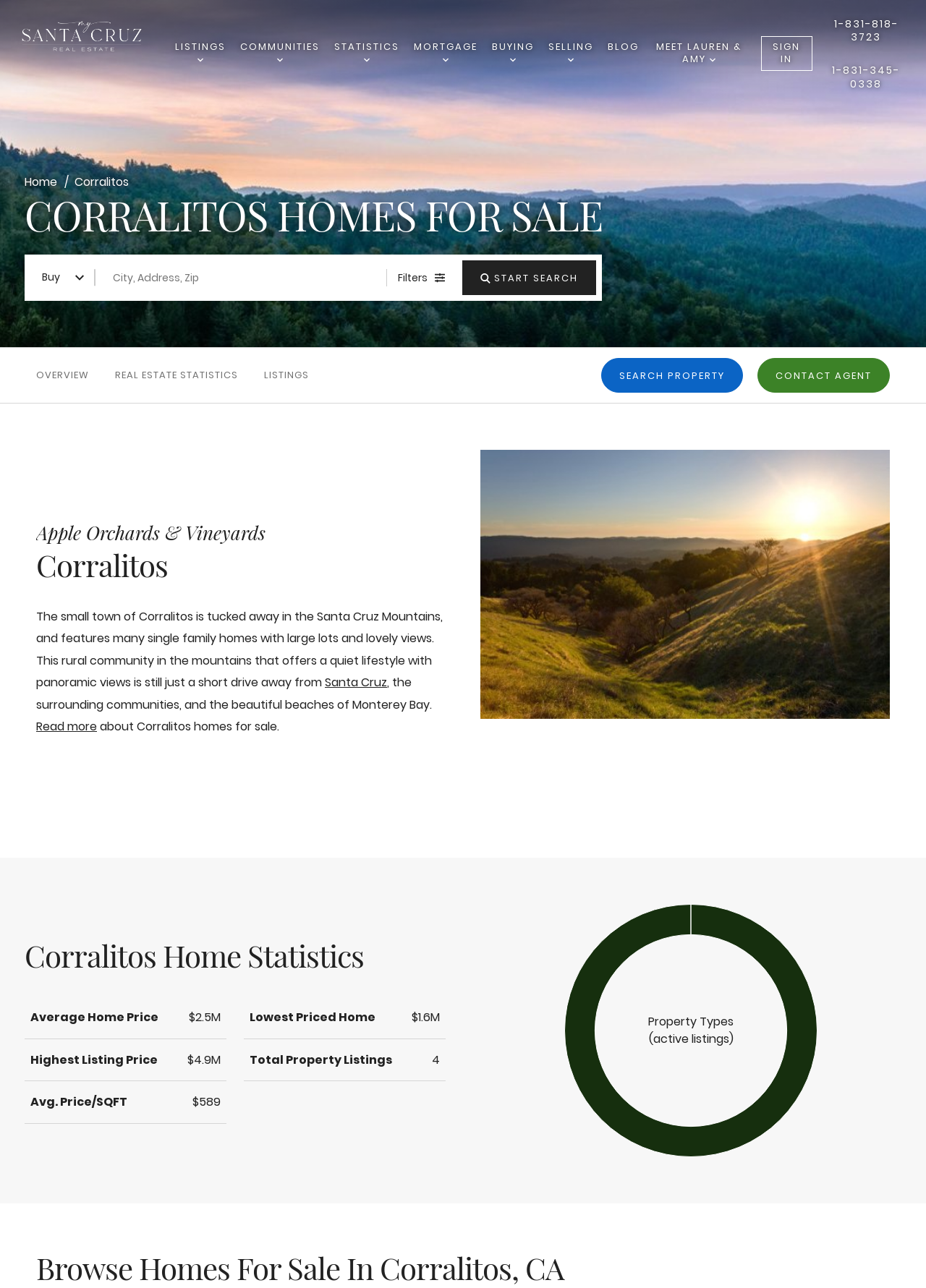What is the principal heading displayed on the webpage?

CORRALITOS HOMES FOR SALE